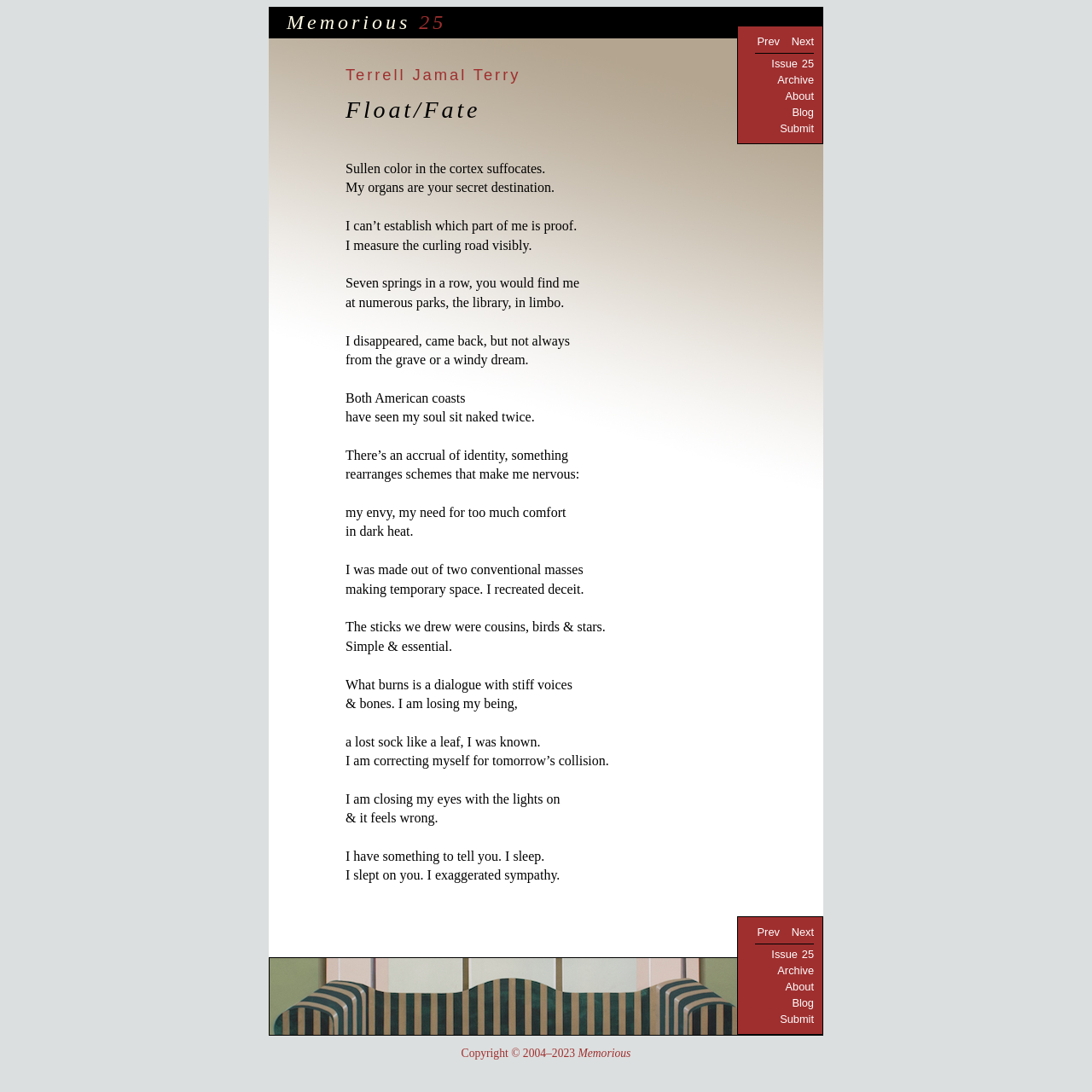Provide a short, one-word or phrase answer to the question below:
What is the title of the current issue?

Issue 25